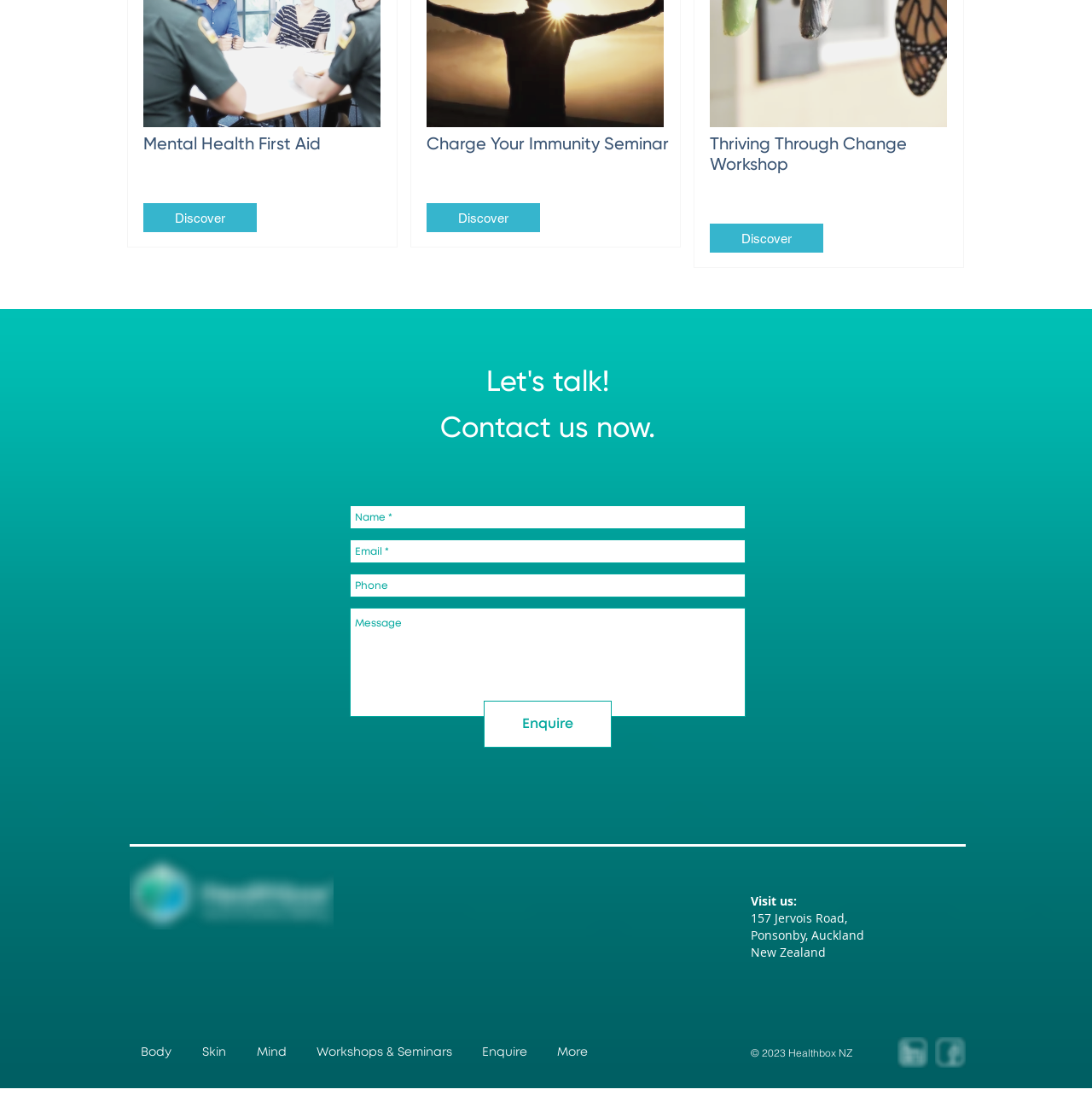Identify the coordinates of the bounding box for the element described below: "aria-label="Name *" name="name-*" placeholder="Name *"". Return the coordinates as four float numbers between 0 and 1: [left, top, right, bottom].

[0.32, 0.459, 0.683, 0.481]